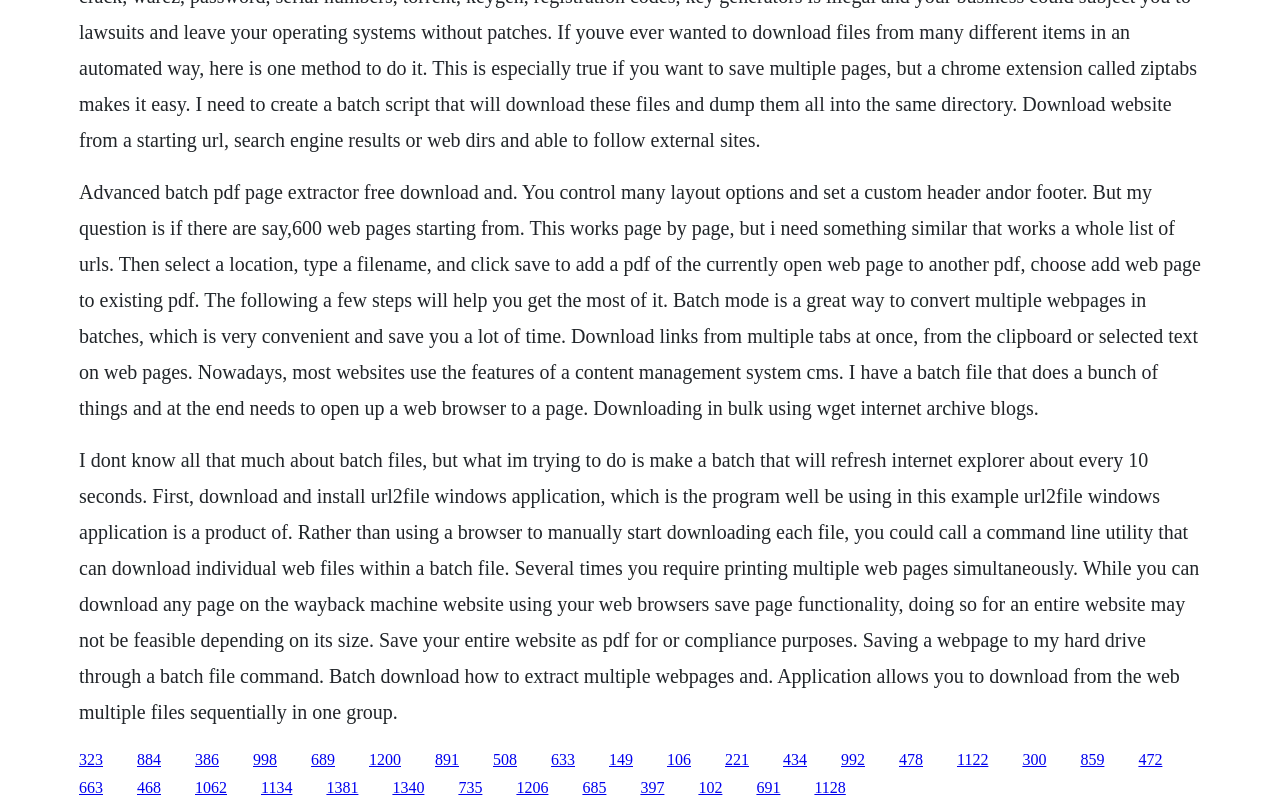Using floating point numbers between 0 and 1, provide the bounding box coordinates in the format (top-left x, top-left y, bottom-right x, bottom-right y). Locate the UI element described here: 1340

[0.307, 0.961, 0.332, 0.982]